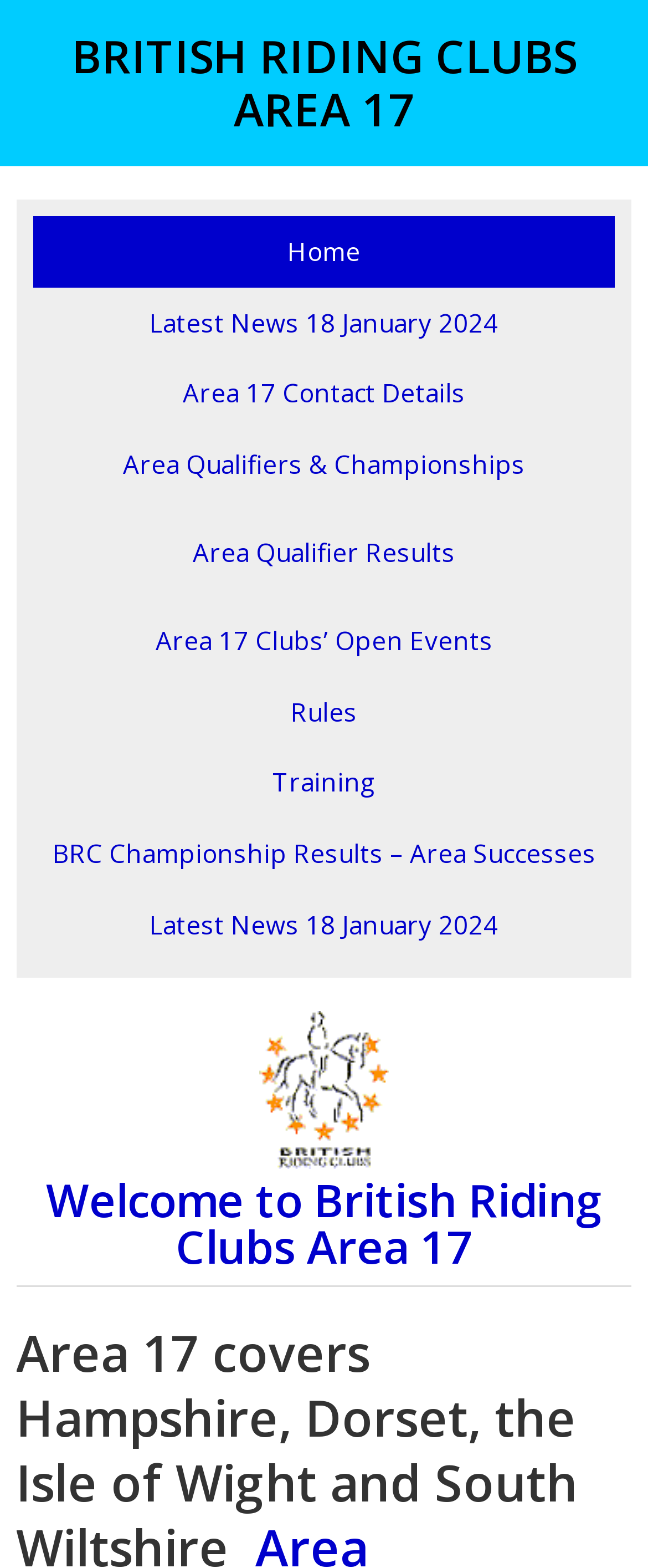Find and indicate the bounding box coordinates of the region you should select to follow the given instruction: "Click on the 'Home' link".

[0.051, 0.138, 0.949, 0.183]